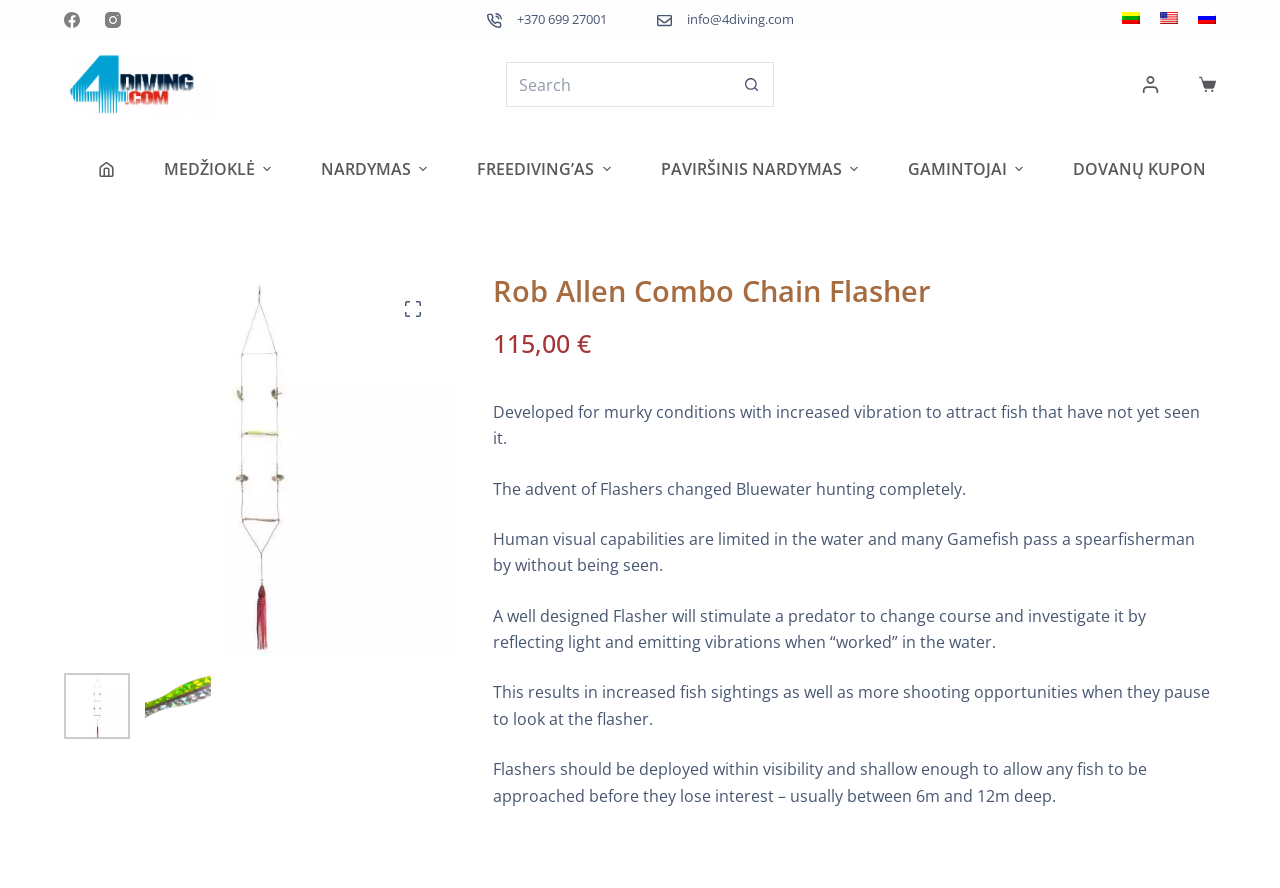What is the effect of a Flasher on fish behavior?
Craft a detailed and extensive response to the question.

I found the effect of a Flasher on fish behavior by reading the text that describes its benefits, which states that it 'results in increased fish sightings as well as more shooting opportunities when they pause to look at the flasher'.